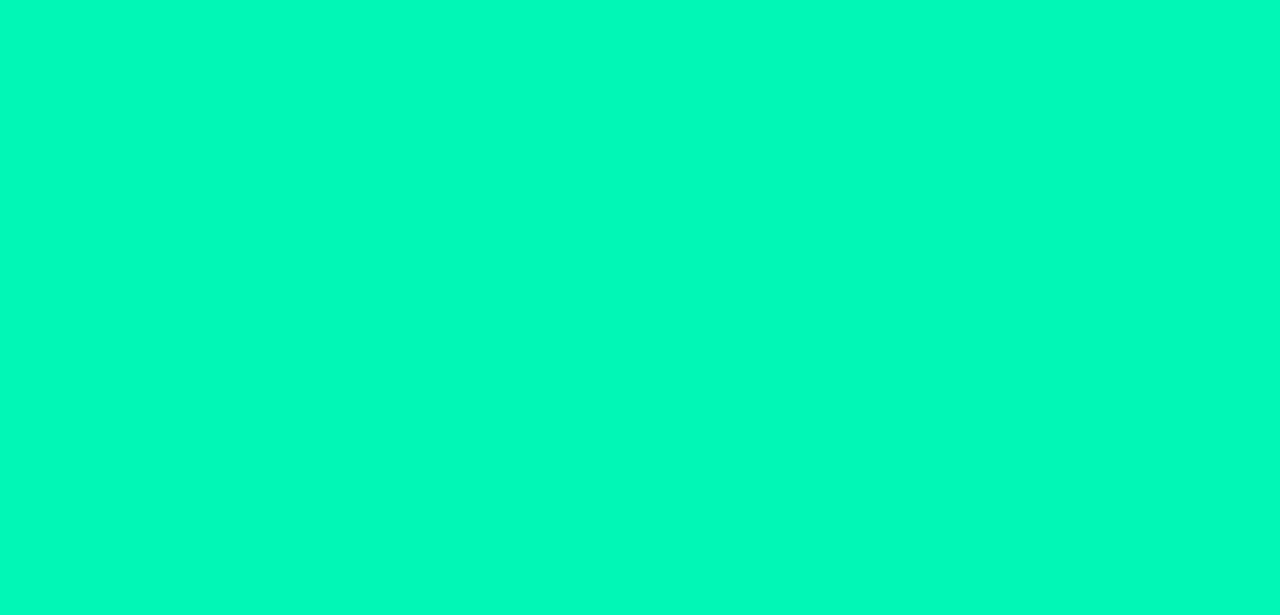Please identify the bounding box coordinates of the area that needs to be clicked to follow this instruction: "View the article '“STYLING YOUR HOME WITH BLACK SHOE RACKS: AN ELEGANT APPROACH TO ORGANIZATION”'".

[0.055, 0.347, 0.521, 0.453]